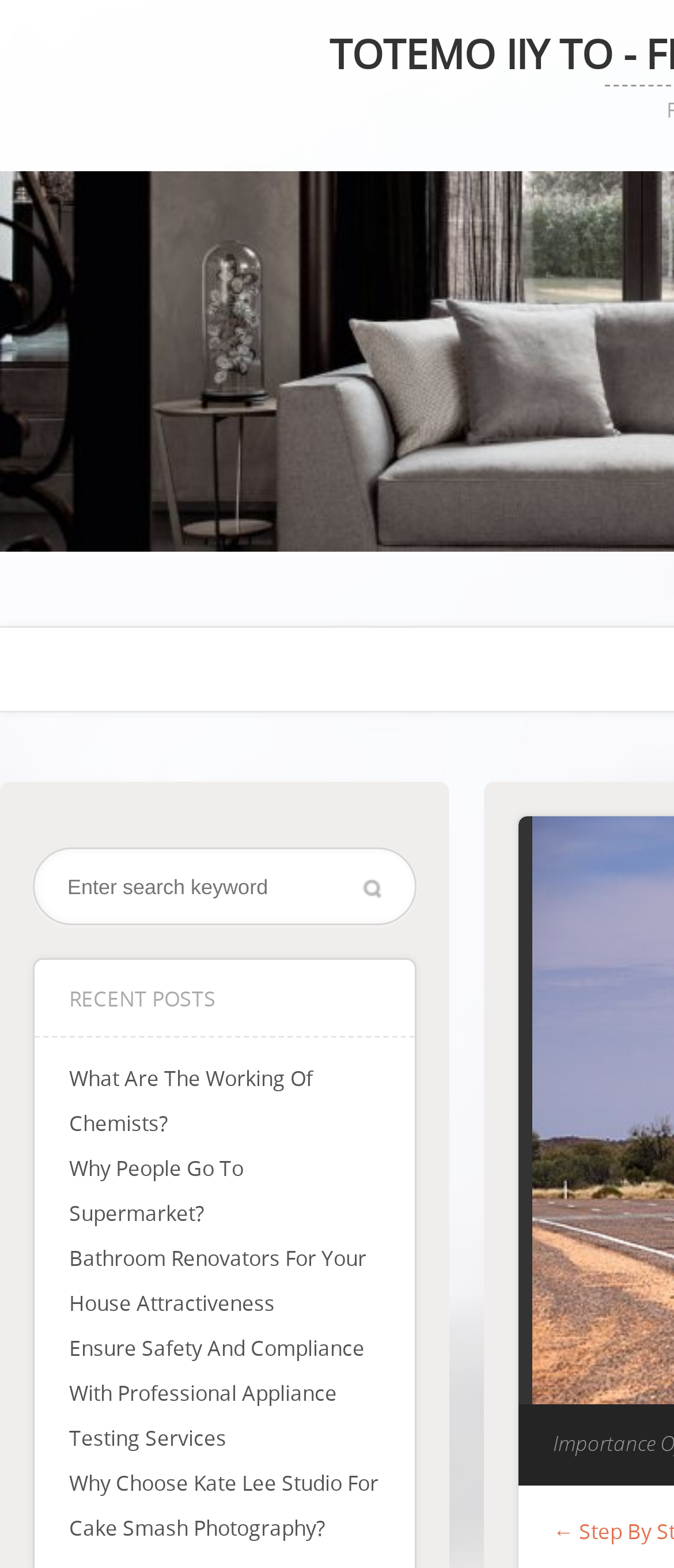Generate a detailed explanation of the webpage's features and information.

The webpage appears to be a blog or article listing page. At the top, there is a search bar where users can enter keywords, located slightly above the middle of the page. Below the search bar, there is a heading titled "RECENT POSTS". Under this heading, there are five article links listed in a vertical column, each with a descriptive title. The articles seem to be unrelated to each other, covering topics such as the working of chemists, reasons for visiting supermarkets, bathroom renovation, appliance testing services, and cake smash photography. The links are positioned close together, with the first link starting near the middle of the page and the last link ending near the bottom of the page.